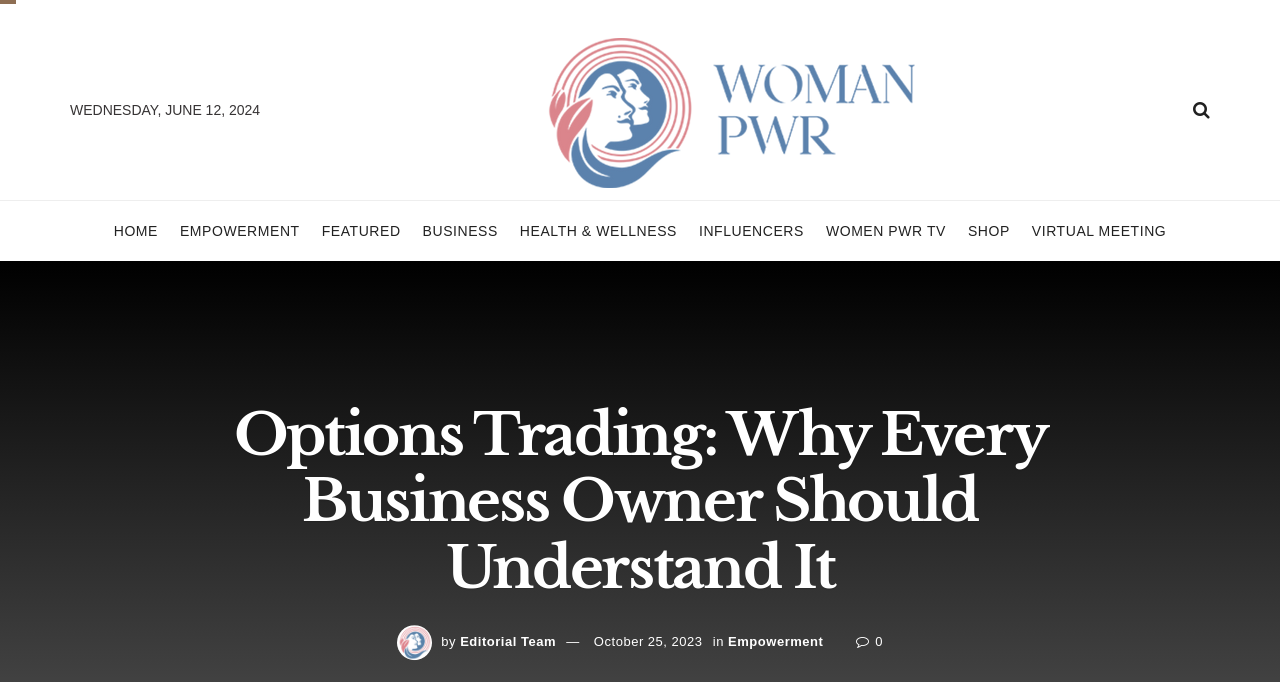What is the date displayed at the top of the webpage?
Provide a comprehensive and detailed answer to the question.

I found the date by looking at the top of the webpage, where I saw a static text element with the content 'WEDNESDAY, JUNE 12, 2024'.